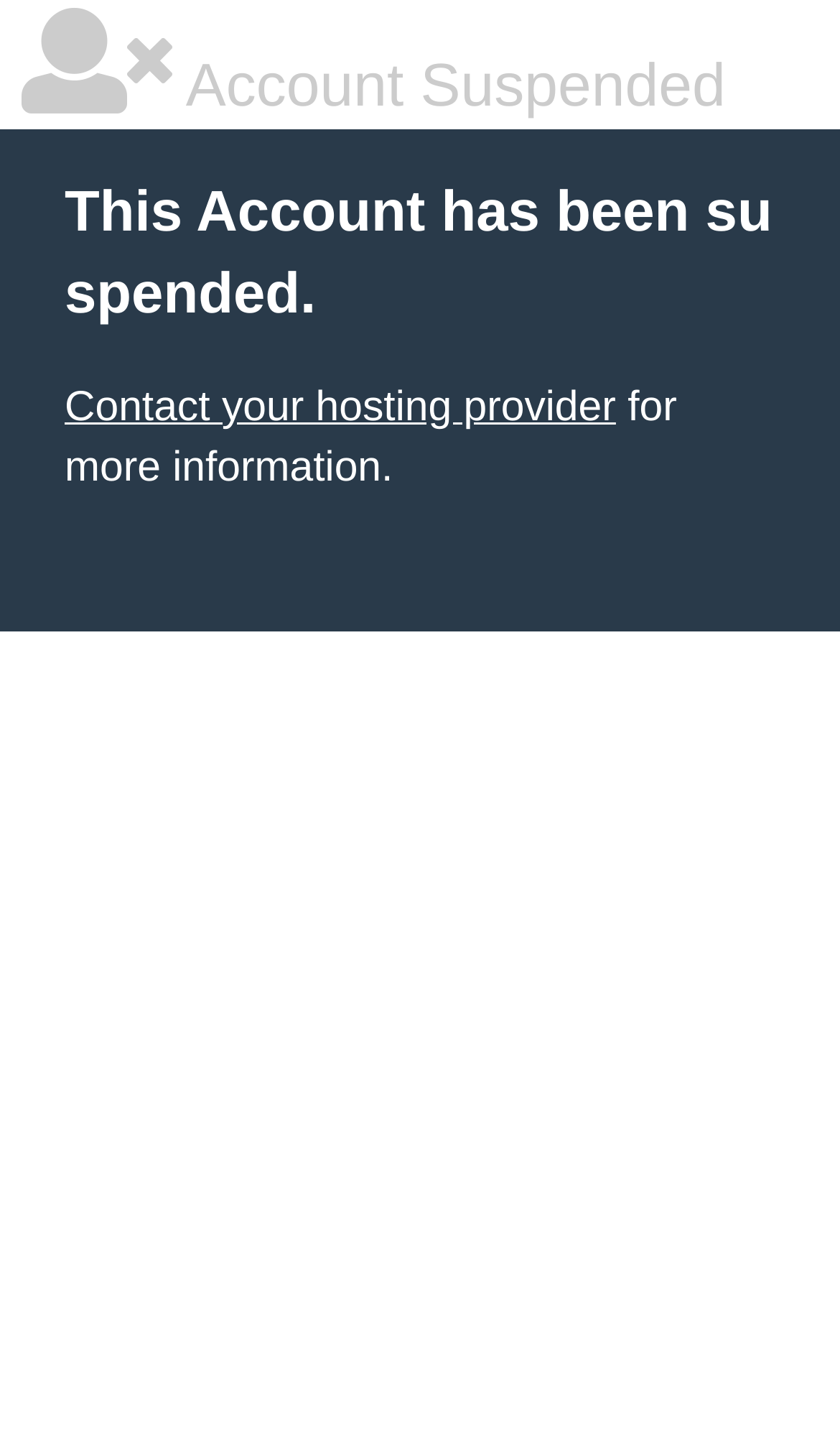Given the description of a UI element: "Contact your hosting provider", identify the bounding box coordinates of the matching element in the webpage screenshot.

[0.077, 0.268, 0.733, 0.301]